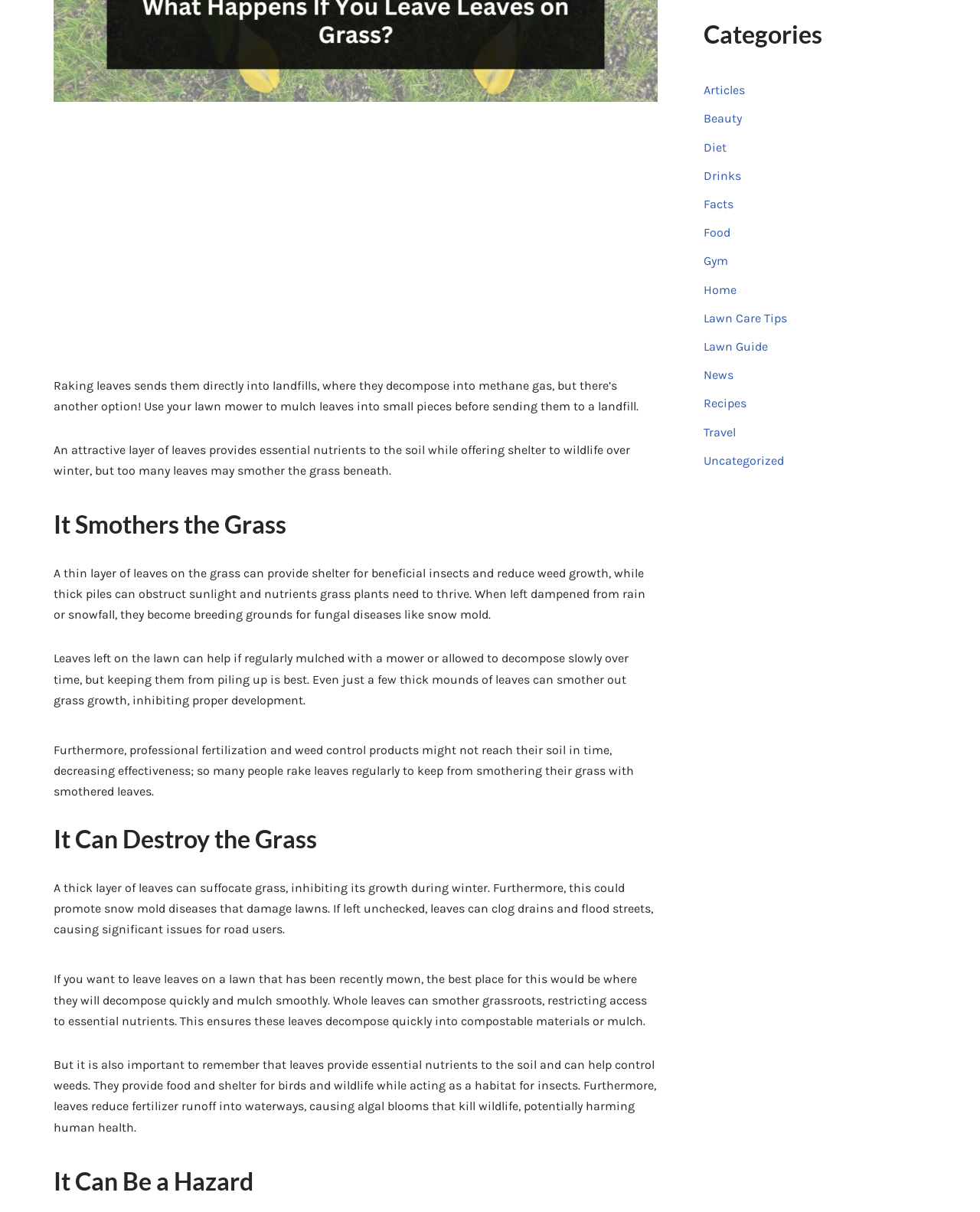Mark the bounding box of the element that matches the following description: "name="submit" value="Post Comment"".

None